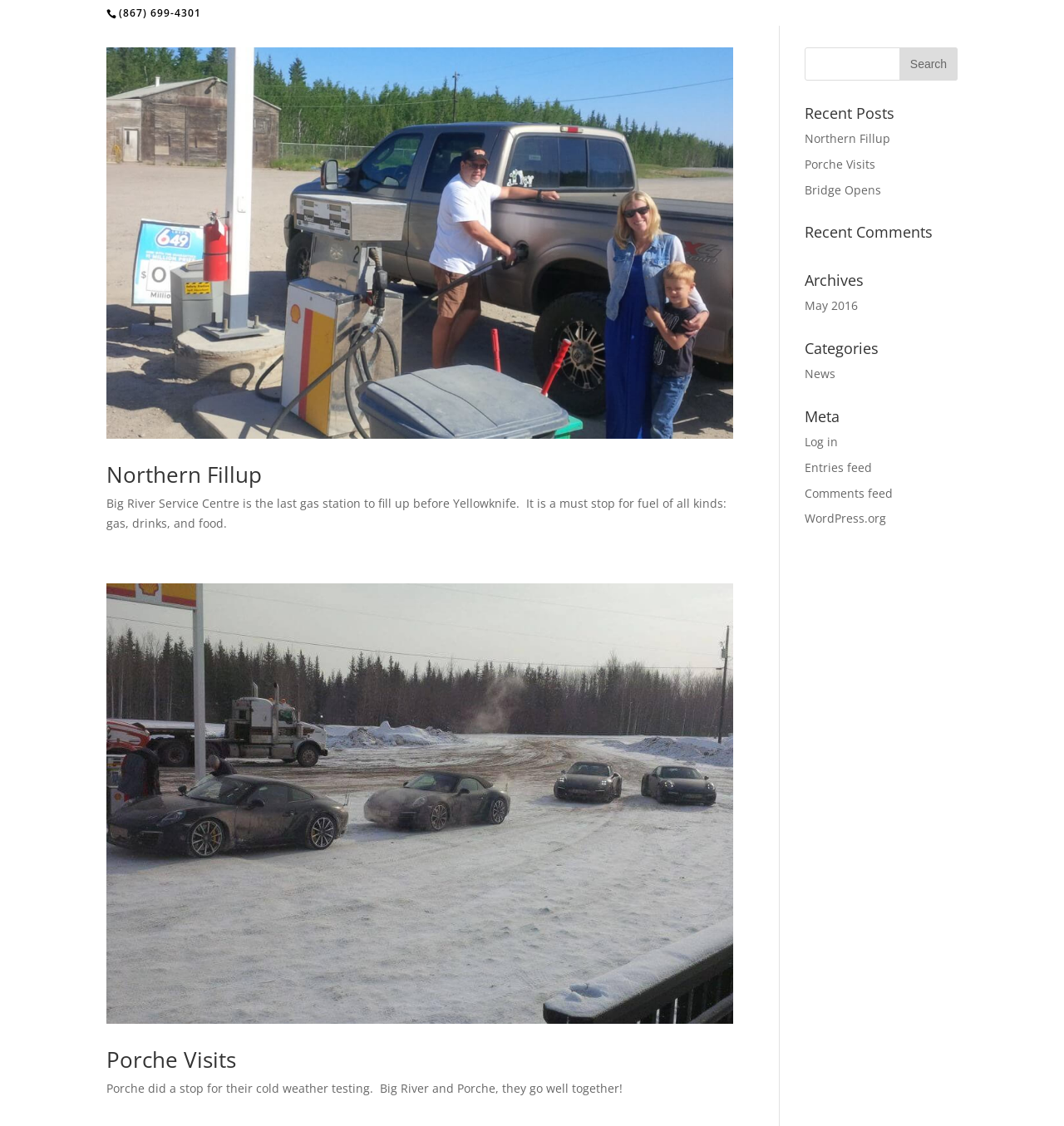What is the recent post about a bridge?
Look at the screenshot and give a one-word or phrase answer.

Bridge Opens